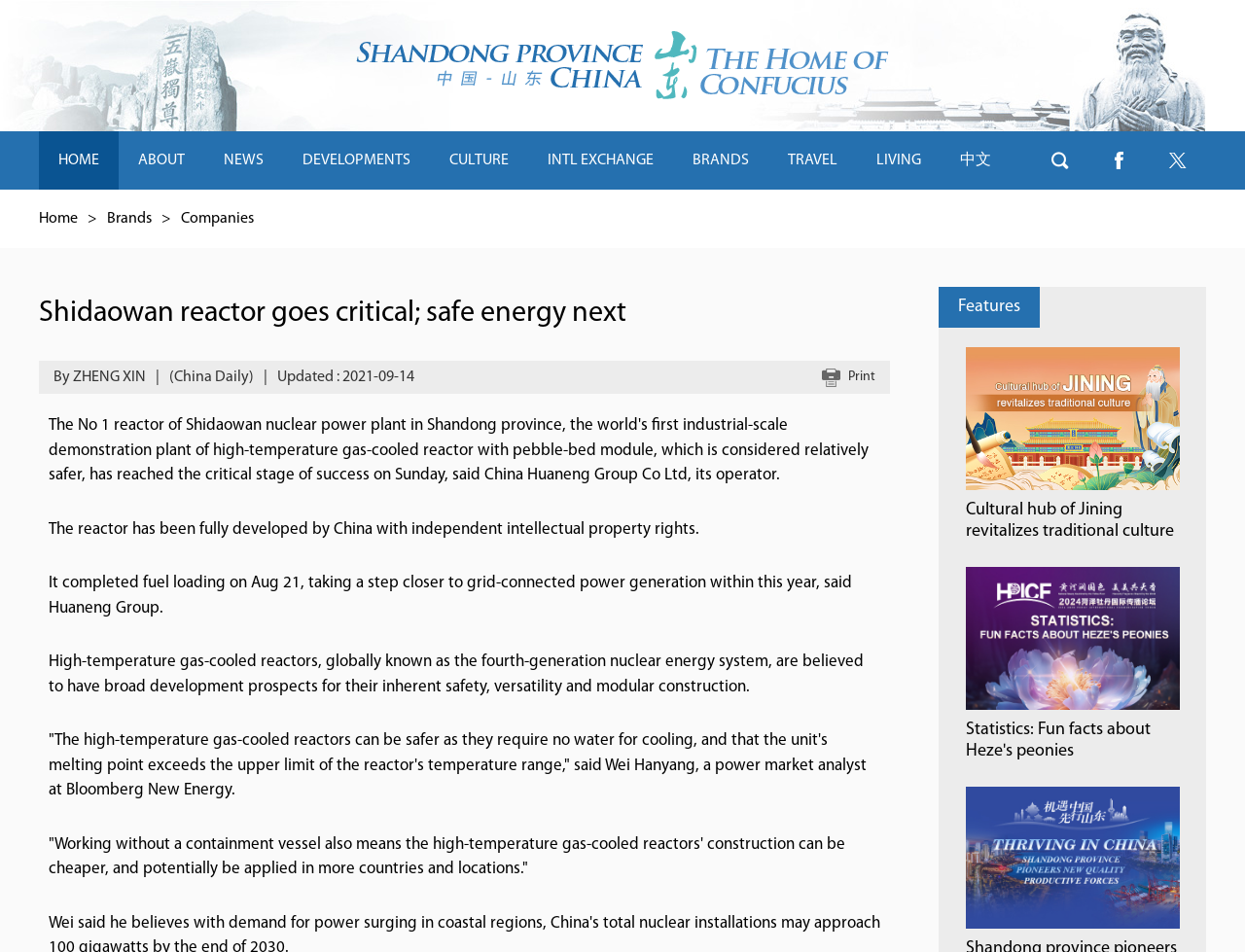Provide the bounding box coordinates for the area that should be clicked to complete the instruction: "Click HOME".

[0.031, 0.138, 0.095, 0.199]